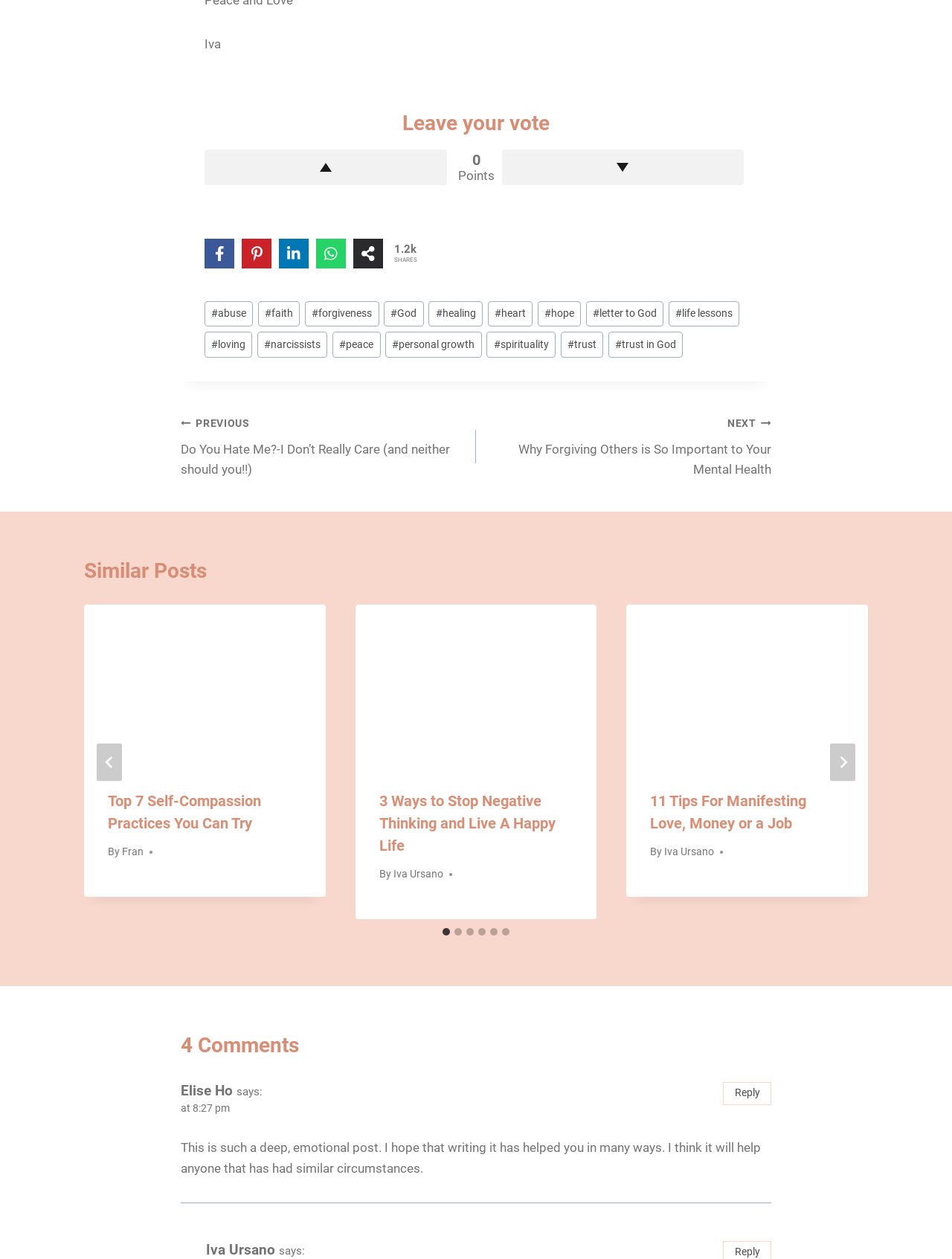How many similar posts are shown on the page?
Please interpret the details in the image and answer the question thoroughly.

I found a region element with a role description 'Posts' and a tablist element with 6 tabpanel elements inside it, which suggests that there are 6 similar posts shown on the page.